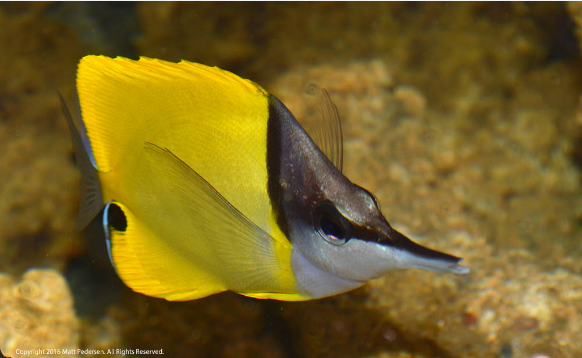Use a single word or phrase to answer the question: 
Why is this species sought after in the aquarium trade?

Its adaptability and captivating appearance